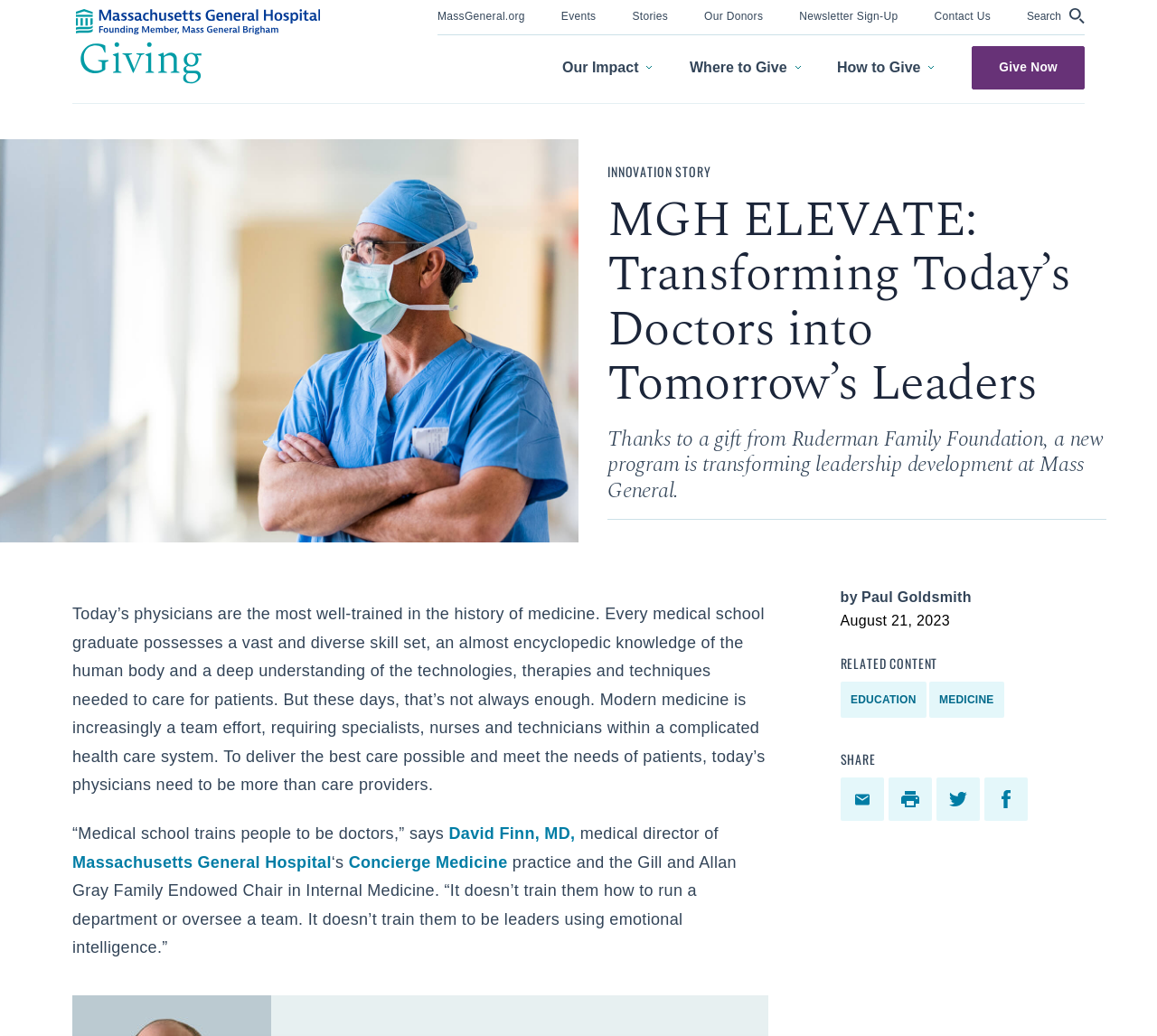What is the purpose of the new program?
Provide a detailed and well-explained answer to the question.

The purpose of the new program is transforming leadership development at Mass General, as stated in the text 'a new program is transforming leadership development at Mass General'.